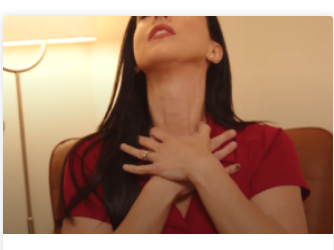Describe all the aspects of the image extensively.

The image depicts a woman in a red outfit, sitting comfortably and engaging in a stretching or relaxation exercise. Her hands are clasped over her chest, suggesting a focus on deep breathing or a tension-release technique. The background features a warm, inviting atmosphere, likely enhanced by soft lighting from a lamp, which complements the theme of overall well-being and relaxation. This visual aligns with the principles of Fascial Stretch Therapy, which emphasizes movement, flexibility, and pain reduction, as noted in the context of improved mobility and enhanced physical health outcomes. The expression on her face indicates a serene or meditative state, reflecting the mental well-being aspect of such therapies.